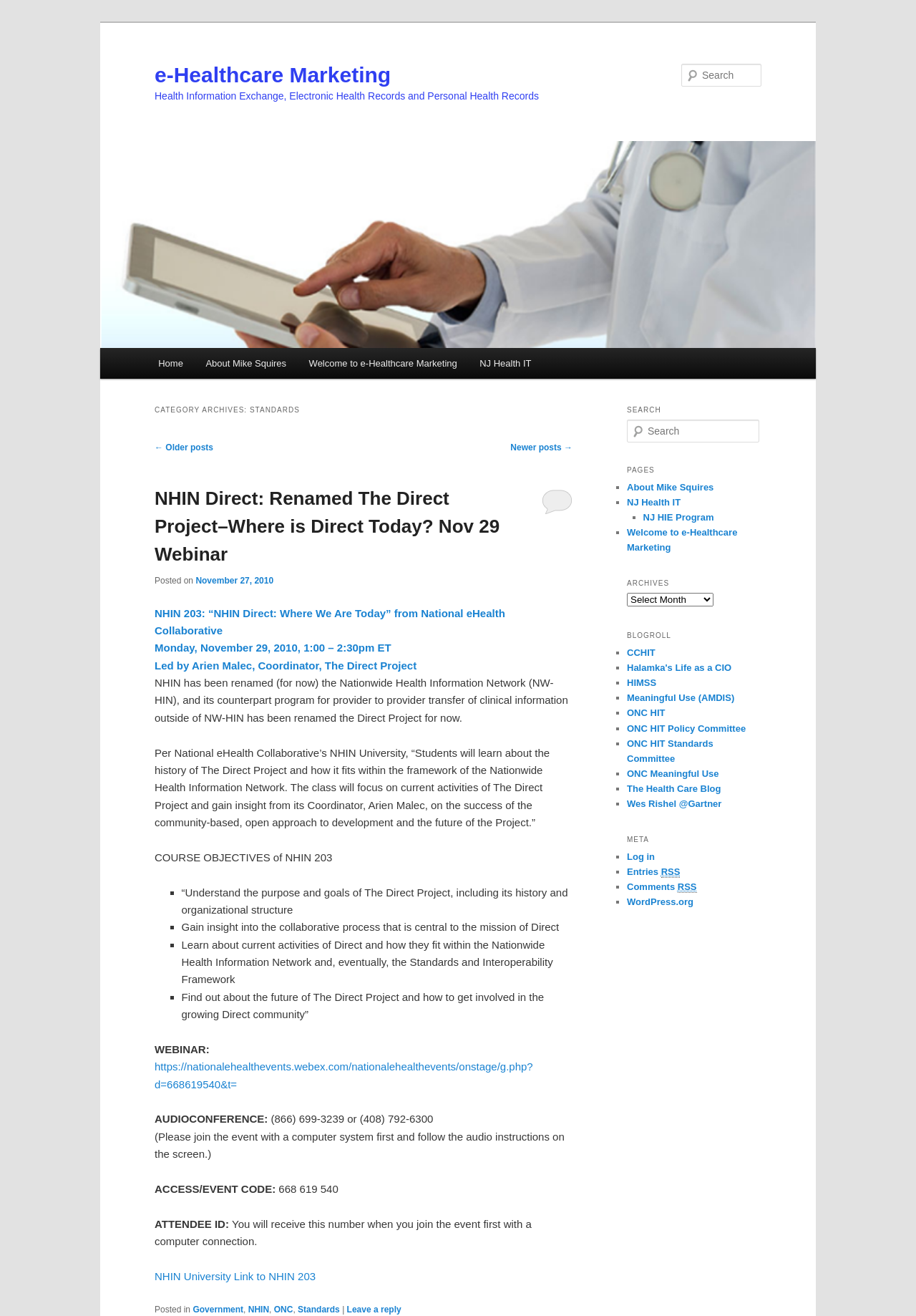Determine the bounding box coordinates of the region that needs to be clicked to achieve the task: "Search in the archives".

[0.684, 0.45, 0.779, 0.461]